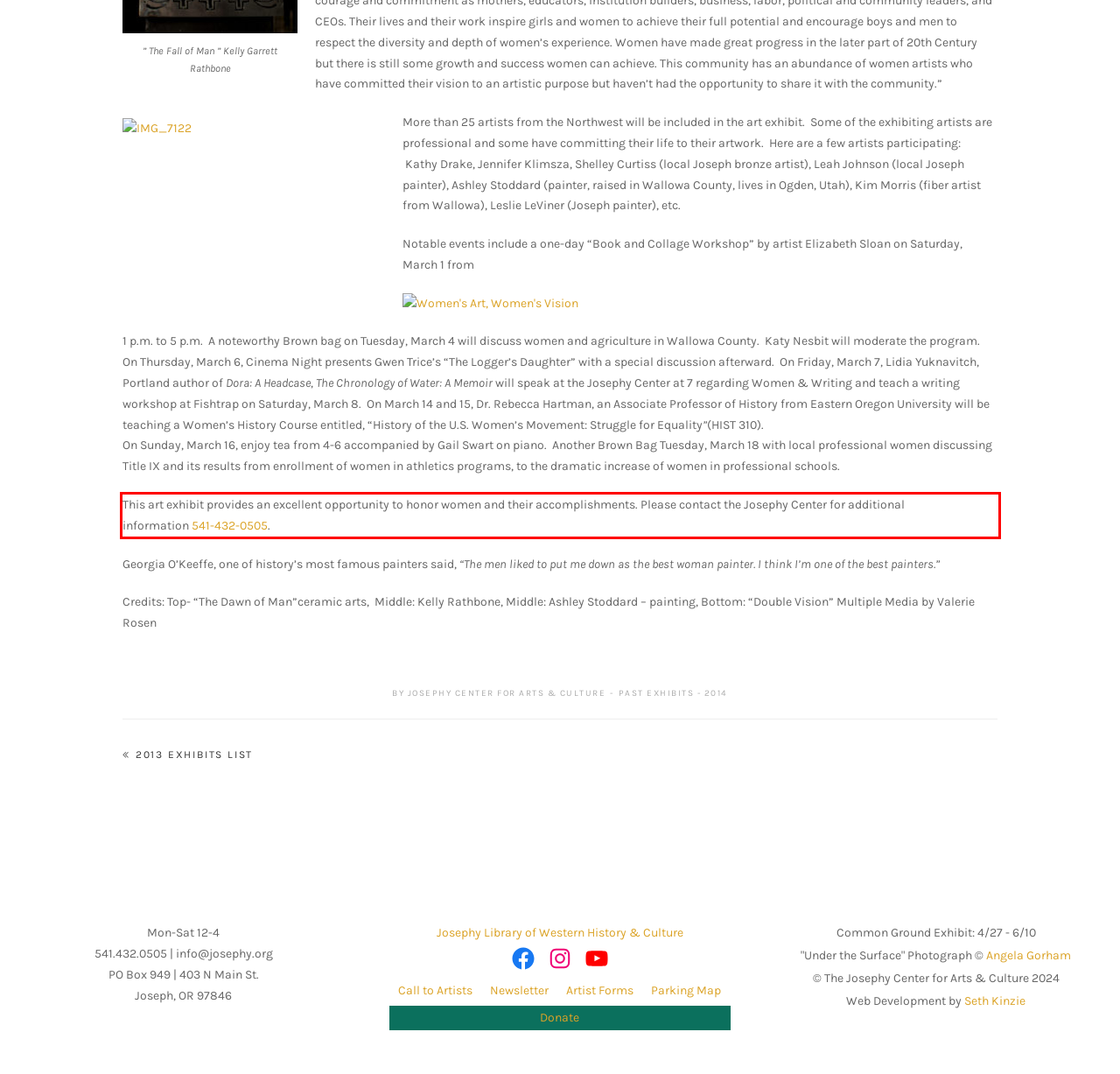Please extract the text content within the red bounding box on the webpage screenshot using OCR.

This art exhibit provides an excellent opportunity to honor women and their accomplishments. Please contact the Josephy Center for additional information 541-432-0505.